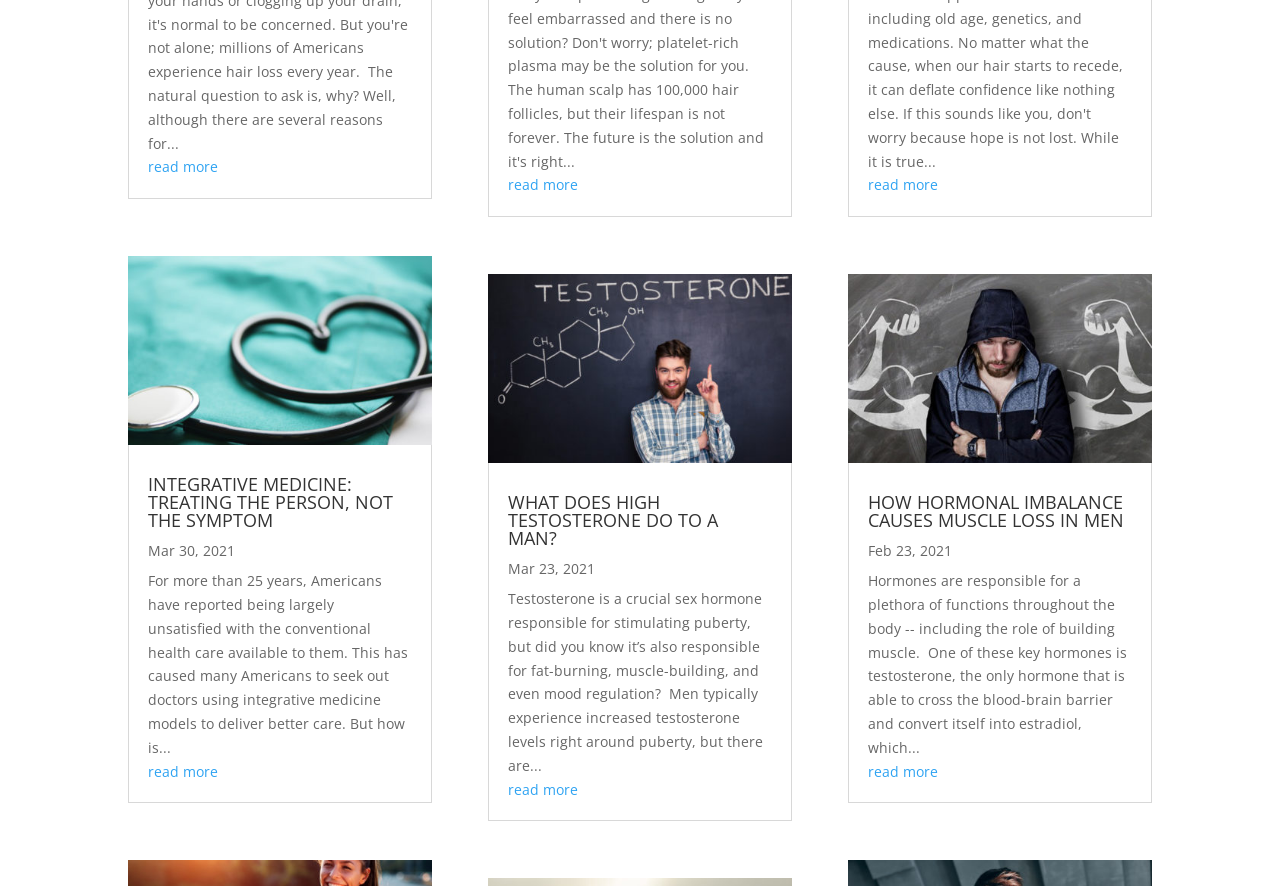Identify the bounding box coordinates of the region that should be clicked to execute the following instruction: "read more about hormonal imbalance and muscle loss".

[0.663, 0.309, 0.9, 0.523]